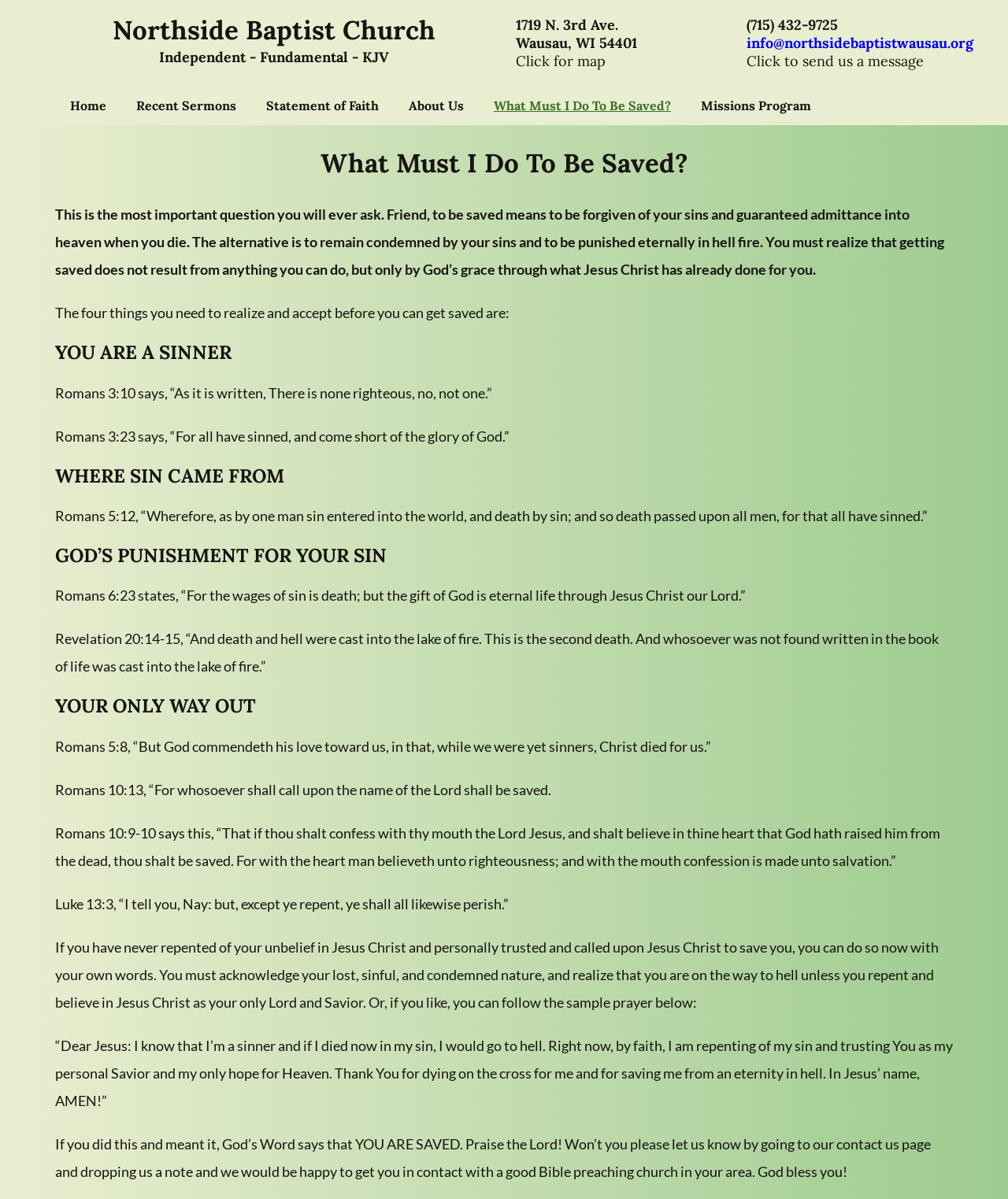Locate the bounding box coordinates of the element that needs to be clicked to carry out the instruction: "Click the 'info@northsidebaptistwausau.org' email link". The coordinates should be given as four float numbers ranging from 0 to 1, i.e., [left, top, right, bottom].

[0.74, 0.028, 0.965, 0.043]